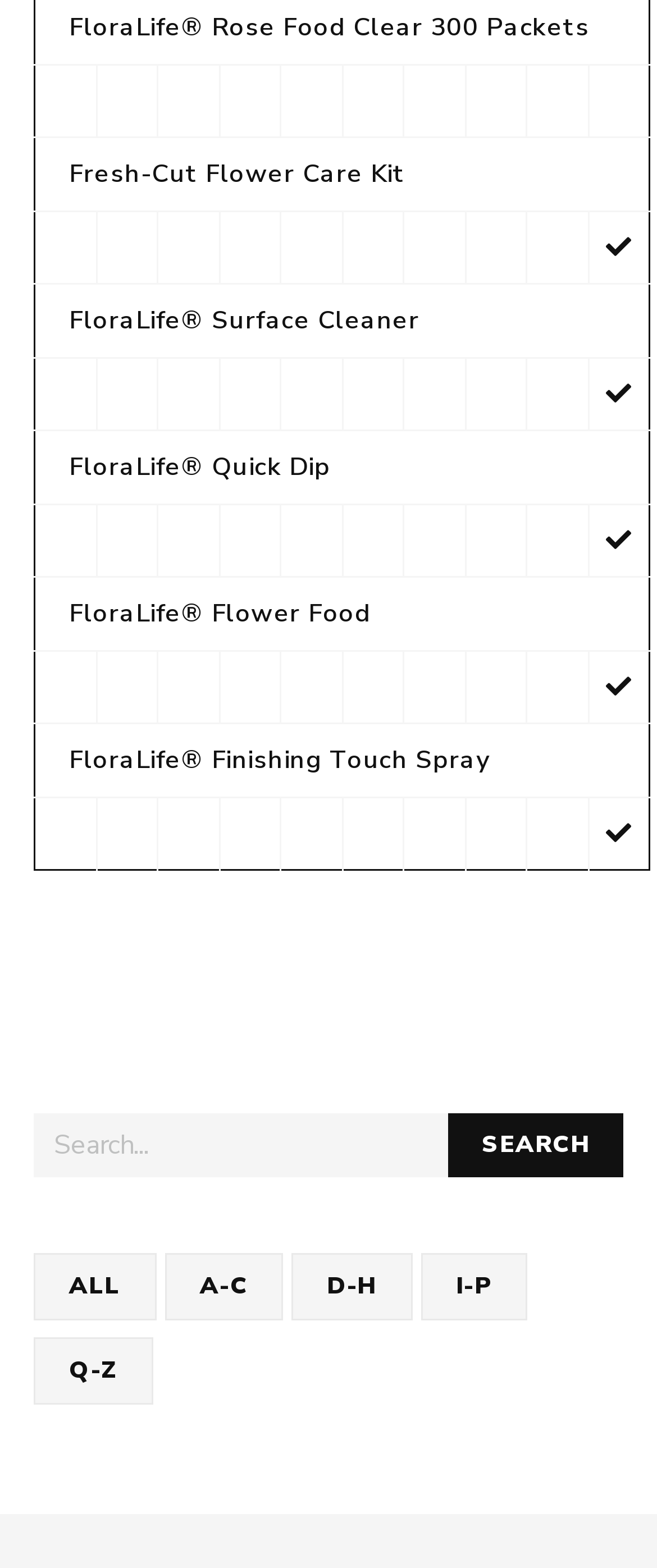Identify the coordinates of the bounding box for the element that must be clicked to accomplish the instruction: "Click on FloraLife® Rose Food Clear 300 Packets".

[0.105, 0.007, 0.897, 0.028]